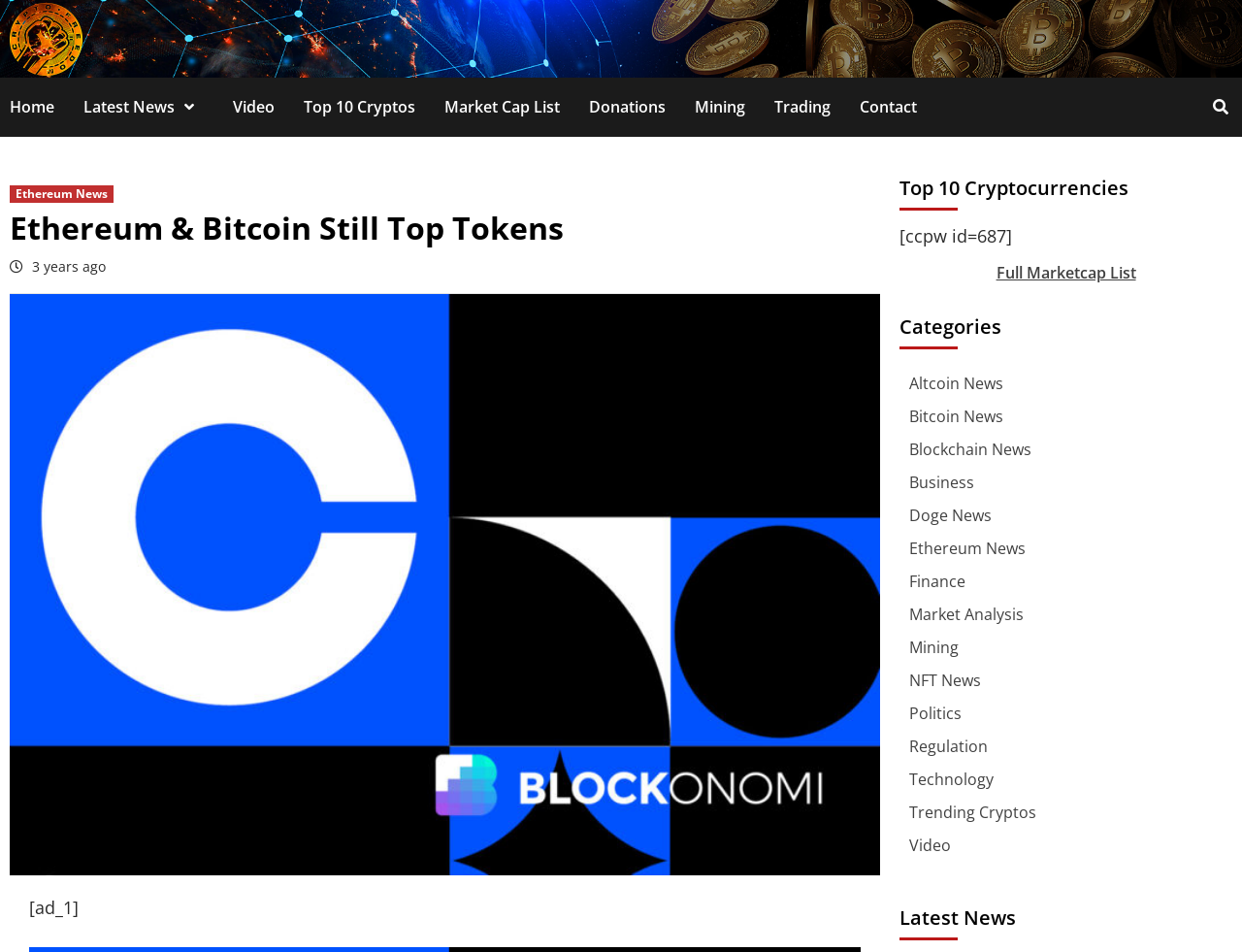What is the category of news under 'Ethereum News'?
Examine the screenshot and reply with a single word or phrase.

Altcoin News